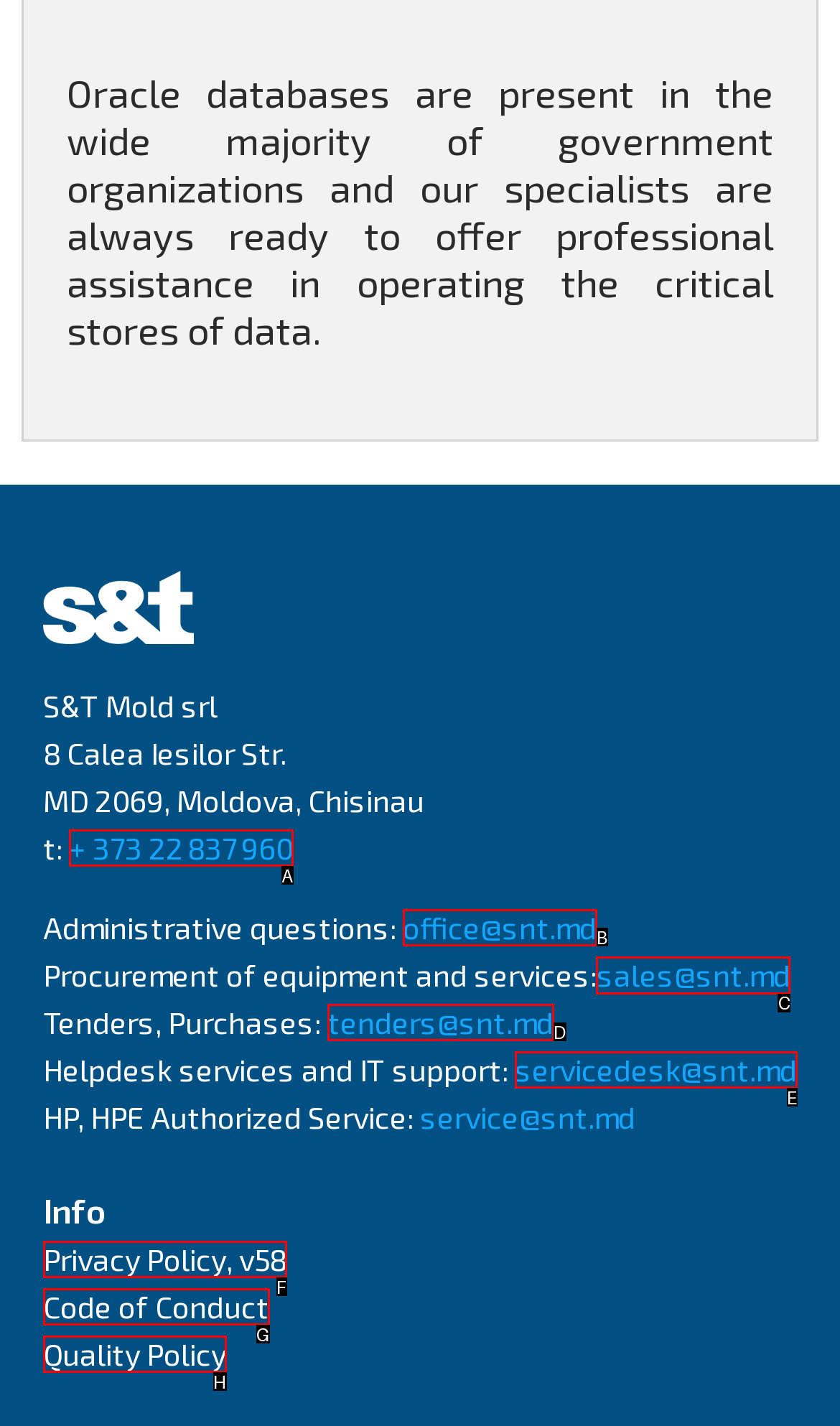Identify which lettered option to click to carry out the task: Send email to sales. Provide the letter as your answer.

C